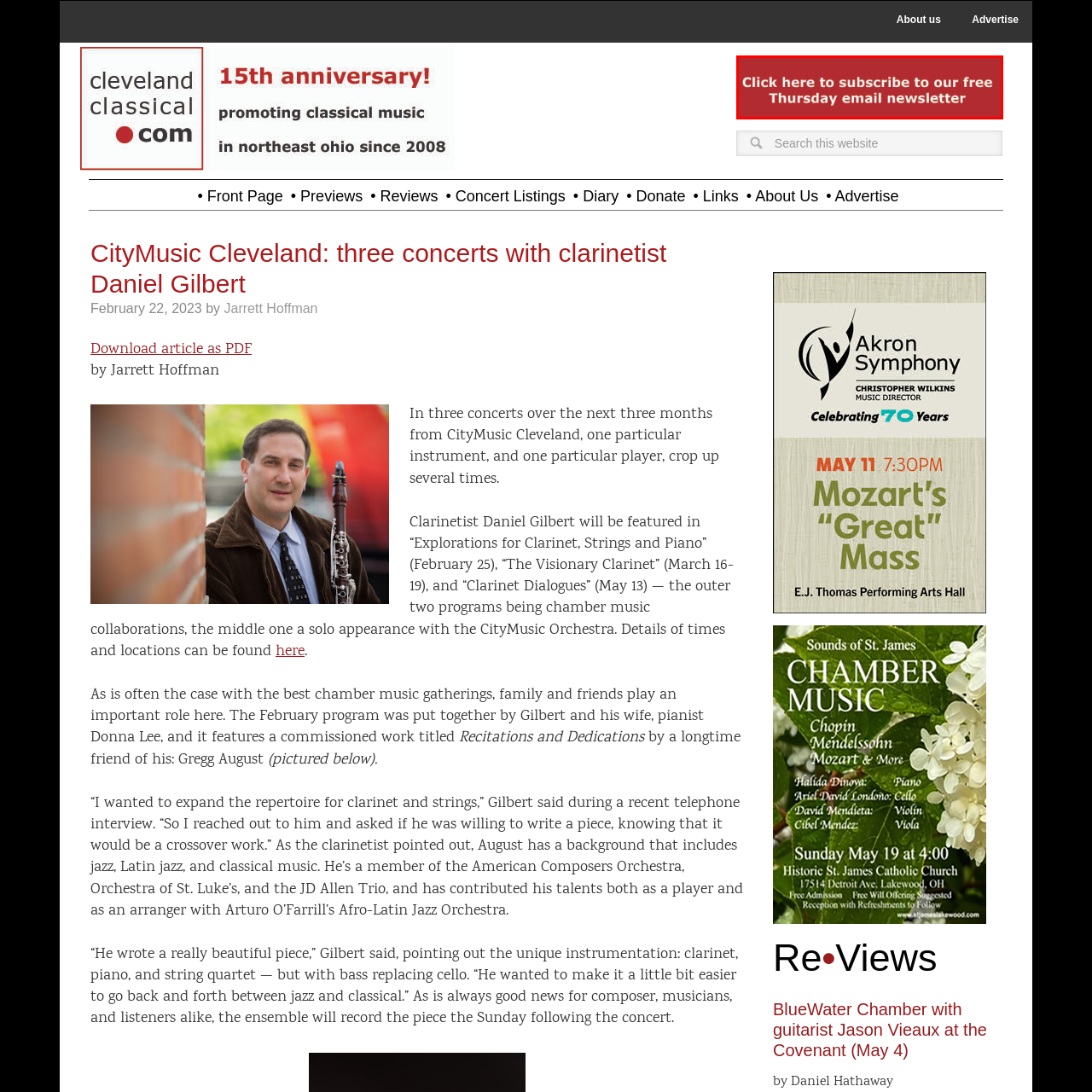View the part of the image surrounded by red, What is the purpose of the newsletter subscription? Respond with a concise word or phrase.

To stay informed